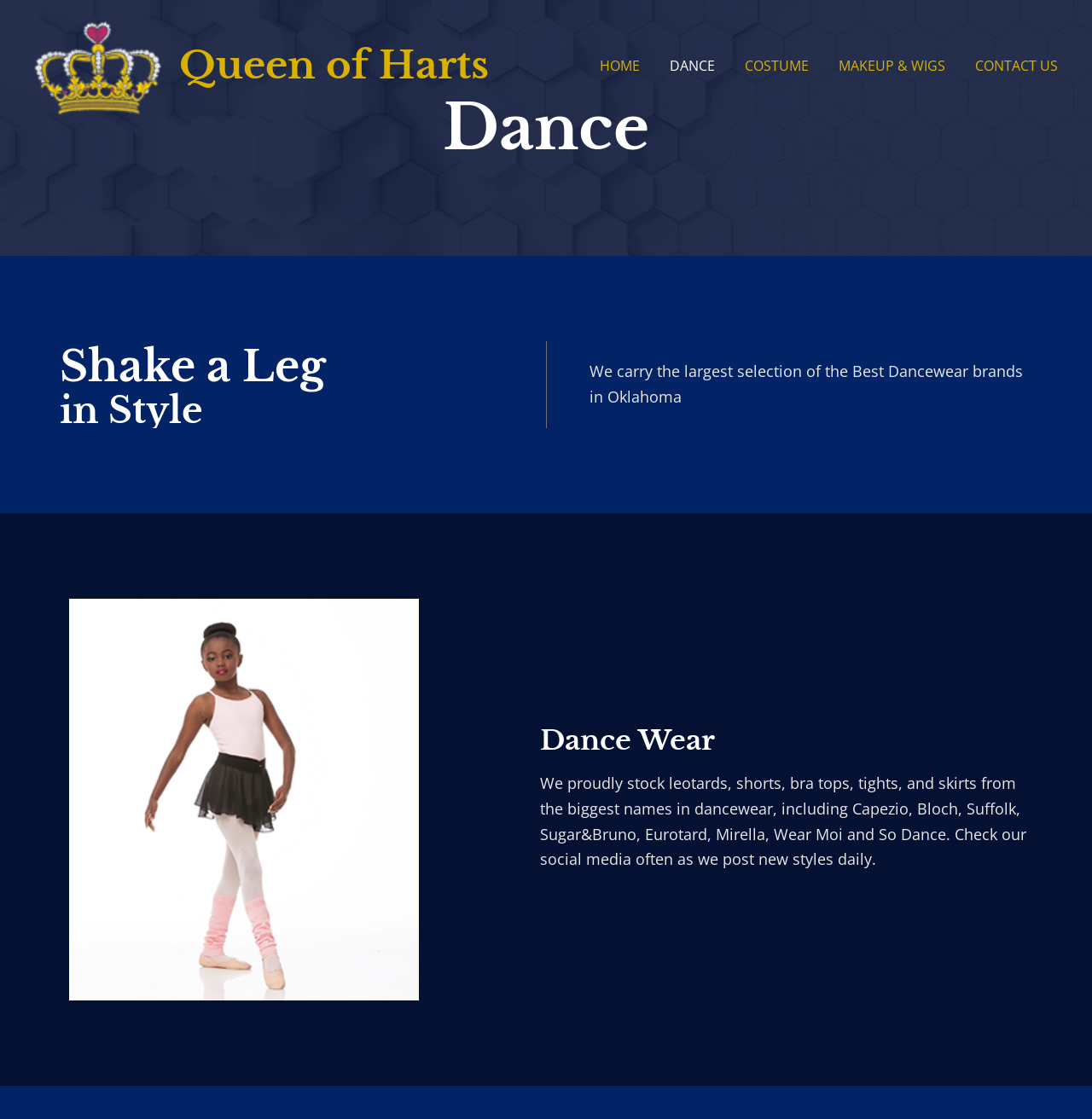Answer the question in a single word or phrase:
What type of products does Queen of Harts sell?

Dancewear